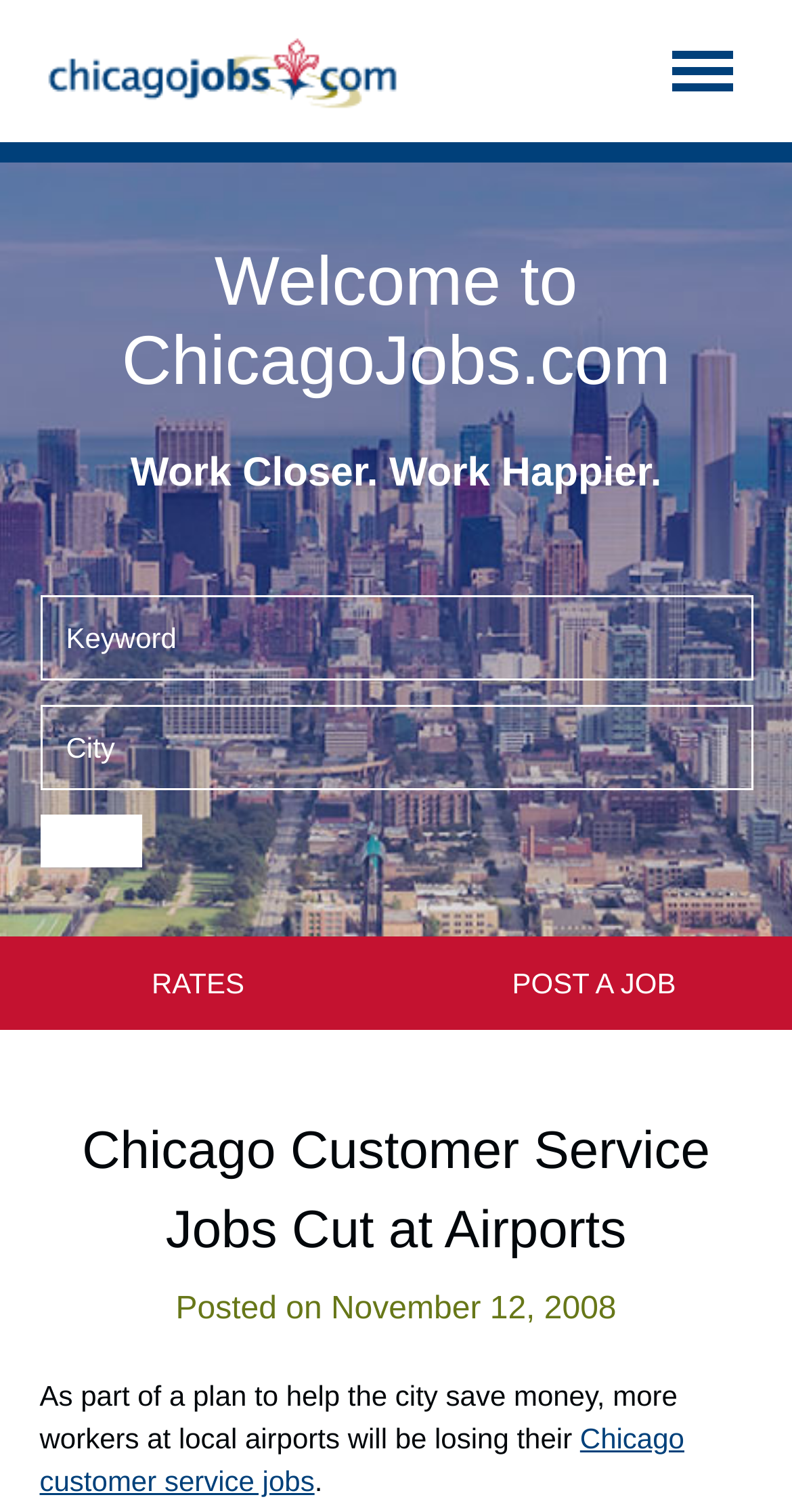Identify the title of the webpage and provide its text content.

Welcome to ChicagoJobs.com